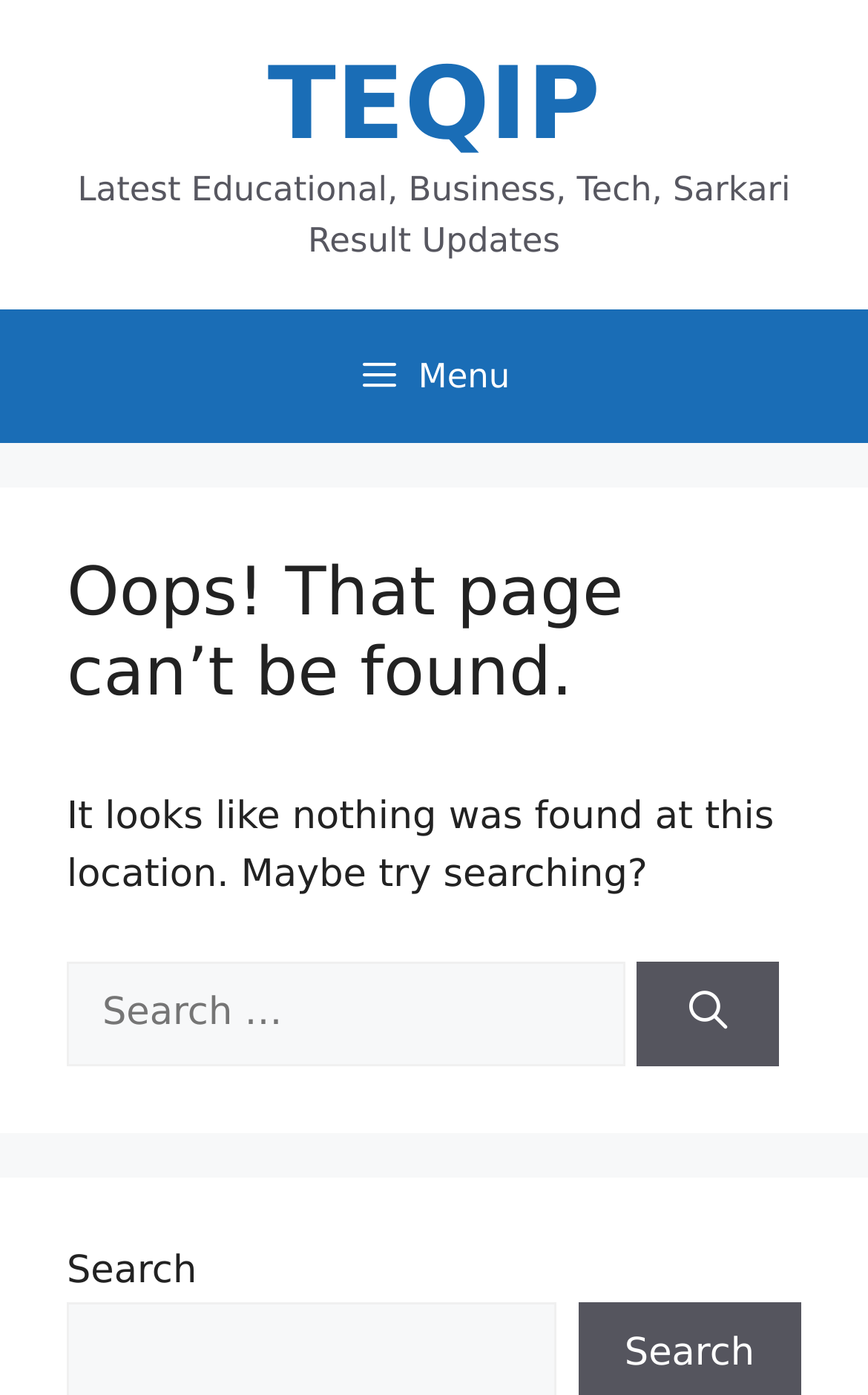Offer a comprehensive description of the webpage’s content and structure.

The webpage is a "Page not found" error page from TEQIP. At the top, there is a banner that spans the entire width of the page, containing a link to "TEQIP" and a static text that reads "Latest Educational, Business, Tech, Sarkari Result Updates". 

Below the banner, there is a primary navigation menu that also spans the entire width of the page, containing a button with a menu icon. 

The main content of the page is divided into three sections. The first section is a header that takes up about half of the page's height, with a heading that reads "Oops! That page can’t be found." in a large font size. 

Below the header, there is a paragraph of text that says "It looks like nothing was found at this location. Maybe try searching?". 

The third section is a search box with a label "Search for:" and a button to the right of the search box that reads "Search". The search box and button are aligned to the left side of the page.